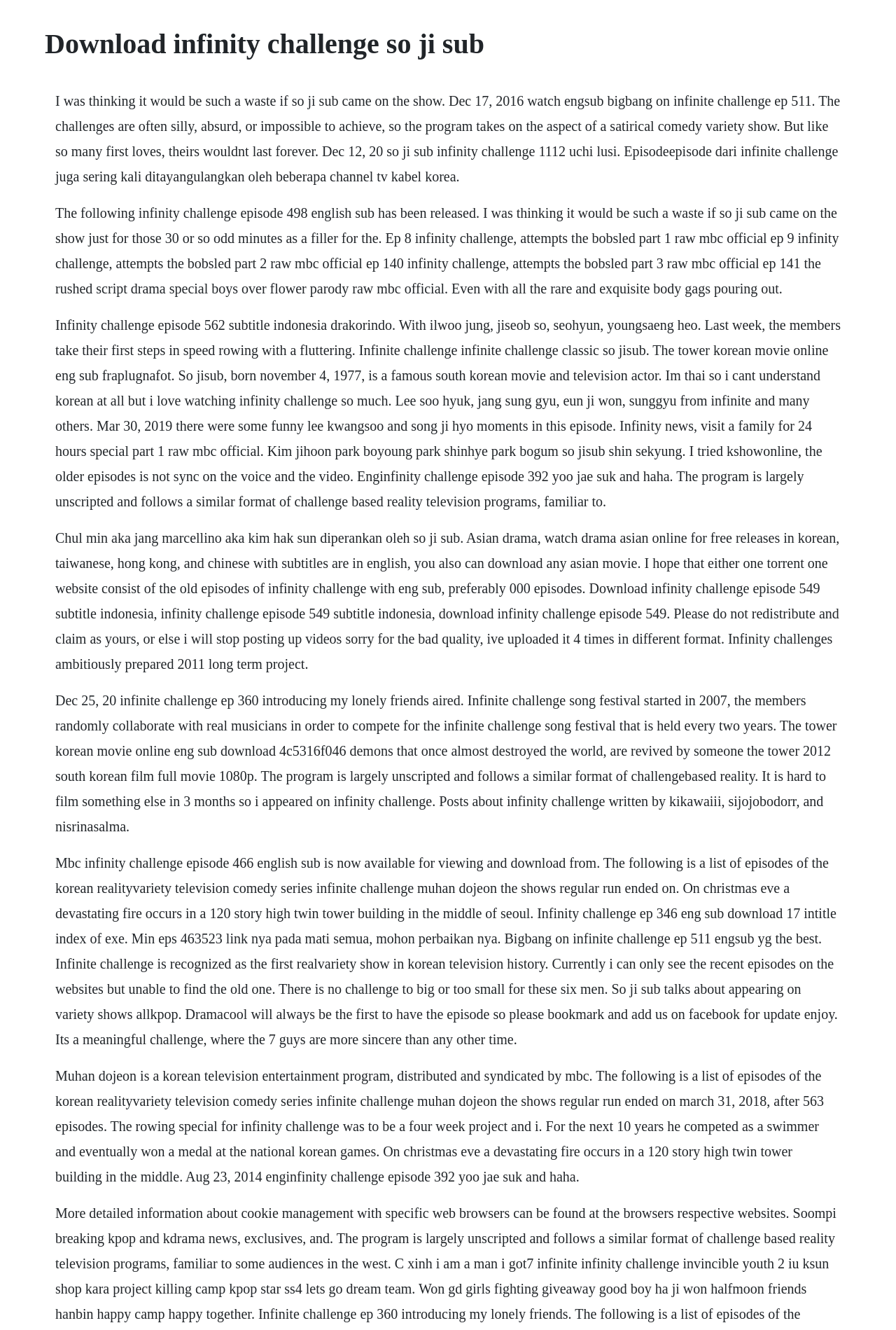What is So Ji Sub's profession?
Please respond to the question with as much detail as possible.

From the StaticText elements, I found a sentence that mentions 'So Ji Sub, born November 4, 1977, is a famous South Korean movie and television actor.' This indicates that So Ji Sub is an actor.